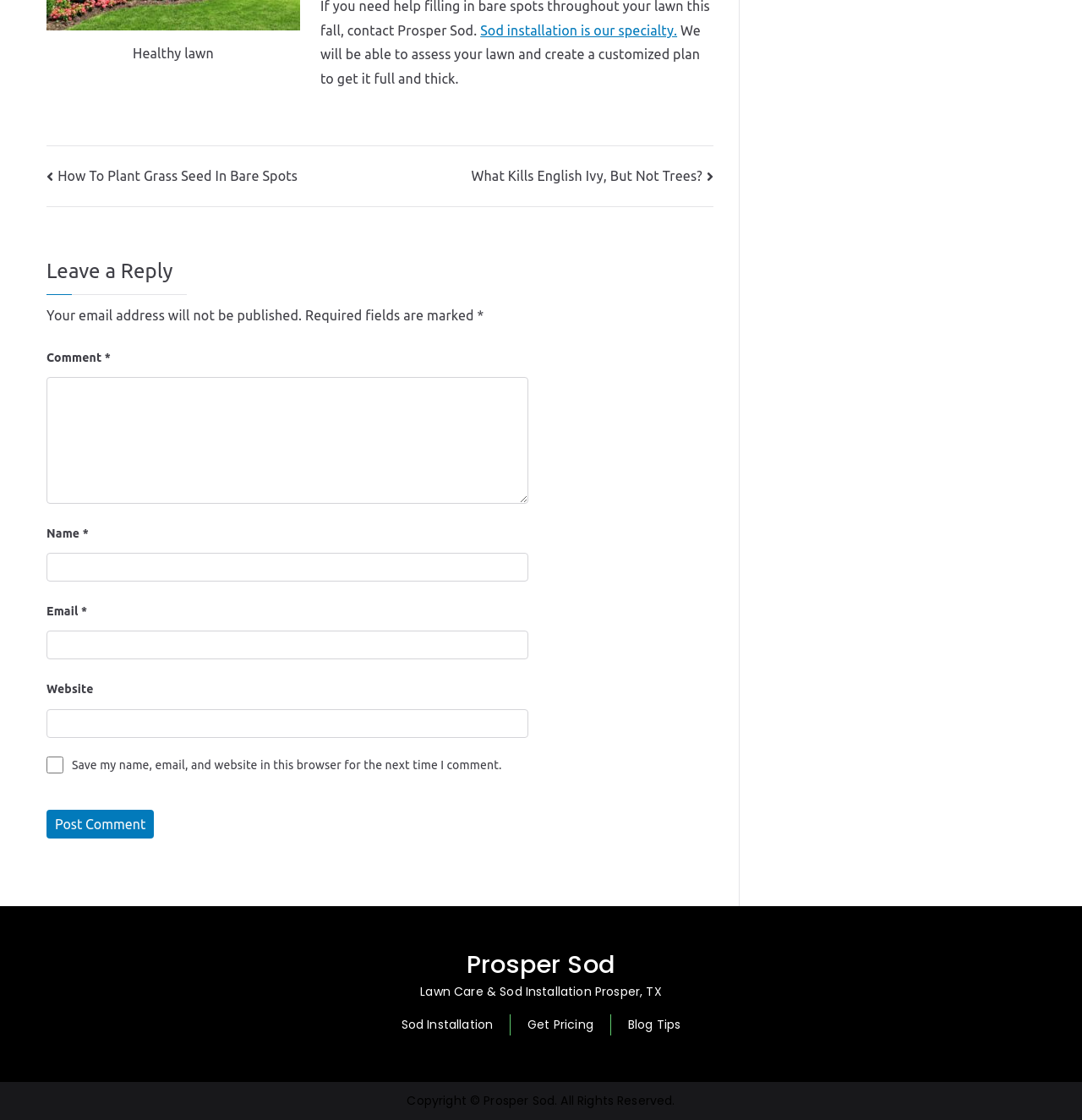Based on the description "Prosper Sod", find the bounding box of the specified UI element.

[0.431, 0.846, 0.569, 0.876]